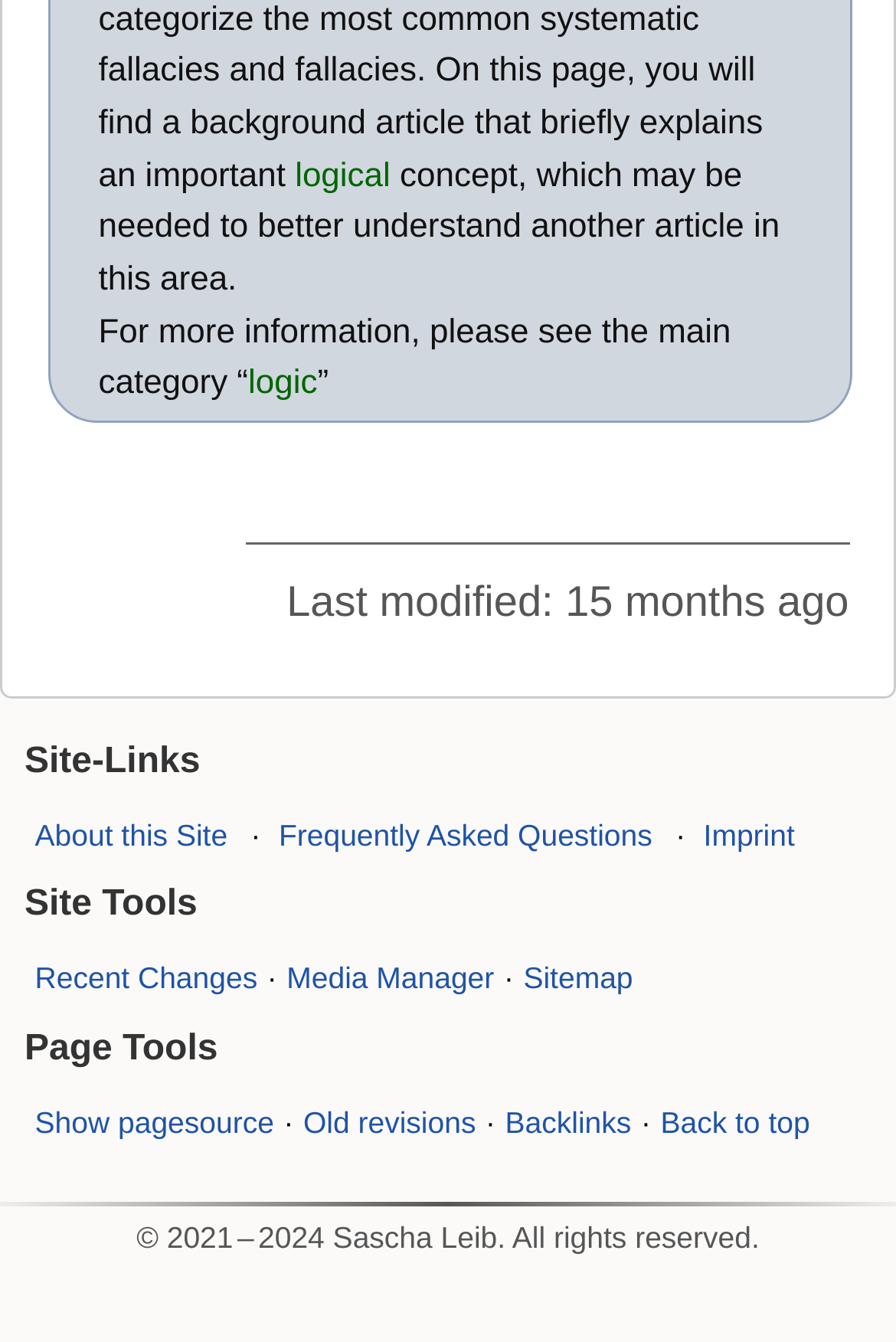Select the bounding box coordinates of the element I need to click to carry out the following instruction: "go to the imprint page".

[0.785, 0.609, 0.887, 0.635]